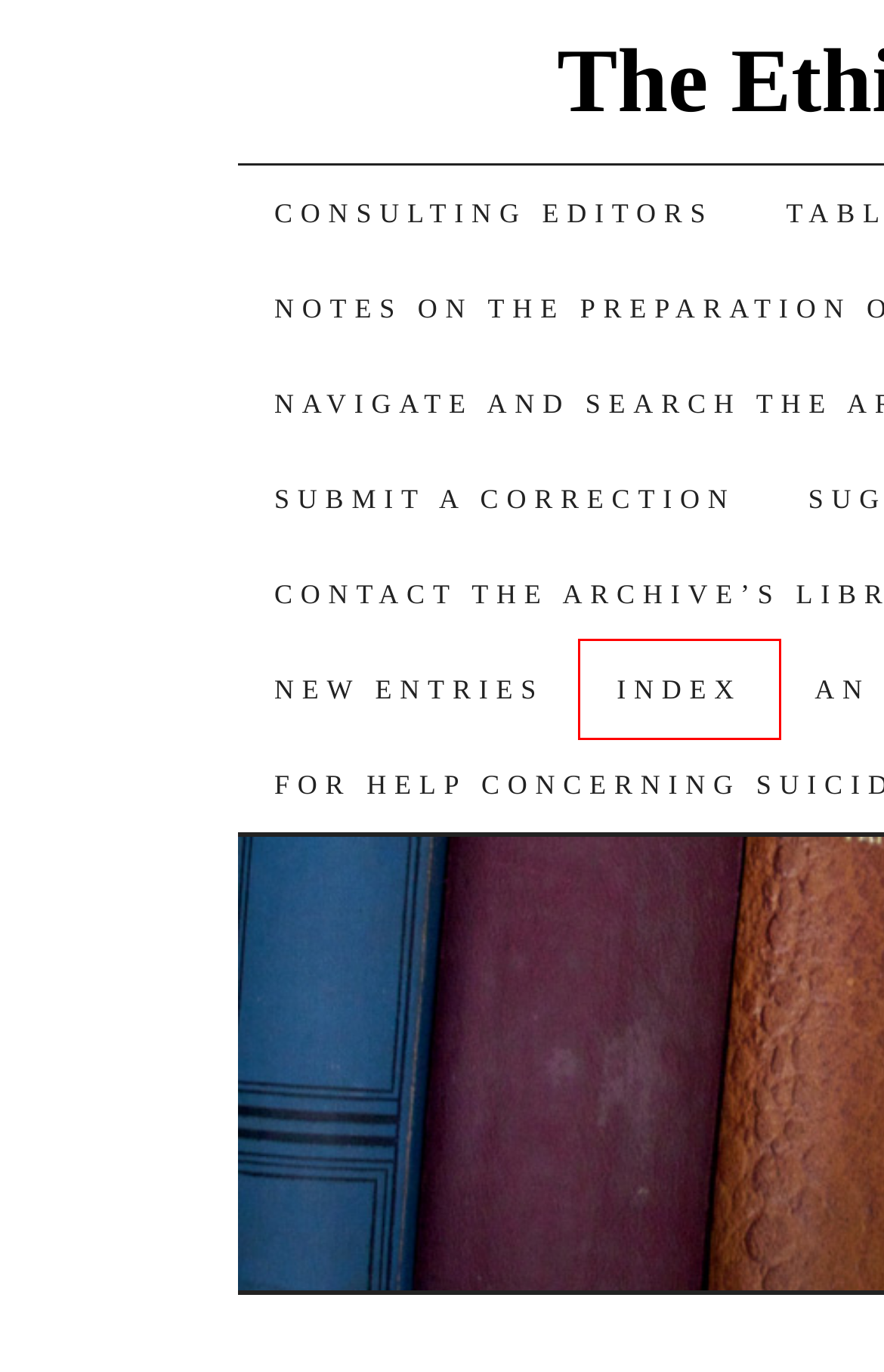Examine the screenshot of a webpage with a red bounding box around a specific UI element. Identify which webpage description best matches the new webpage that appears after clicking the element in the red bounding box. Here are the candidates:
A. Consulting Editors | The Ethics of Suicide Digital Archive
B. Equiano, Olaudah | The Ethics of Suicide Digital Archive
C. NEW ENTRIES | The Ethics of Suicide Digital Archive
D. A Library/Press Partnership | The Ethics of Suicide Digital Archive
E. Beccaria, Cesare | The Ethics of Suicide Digital Archive
F. Bonhoeffer, Dietrich | The Ethics of Suicide Digital Archive
G. INDEX | The Ethics of Suicide Digital Archive
H. Submit a Correction | The Ethics of Suicide Digital Archive

G